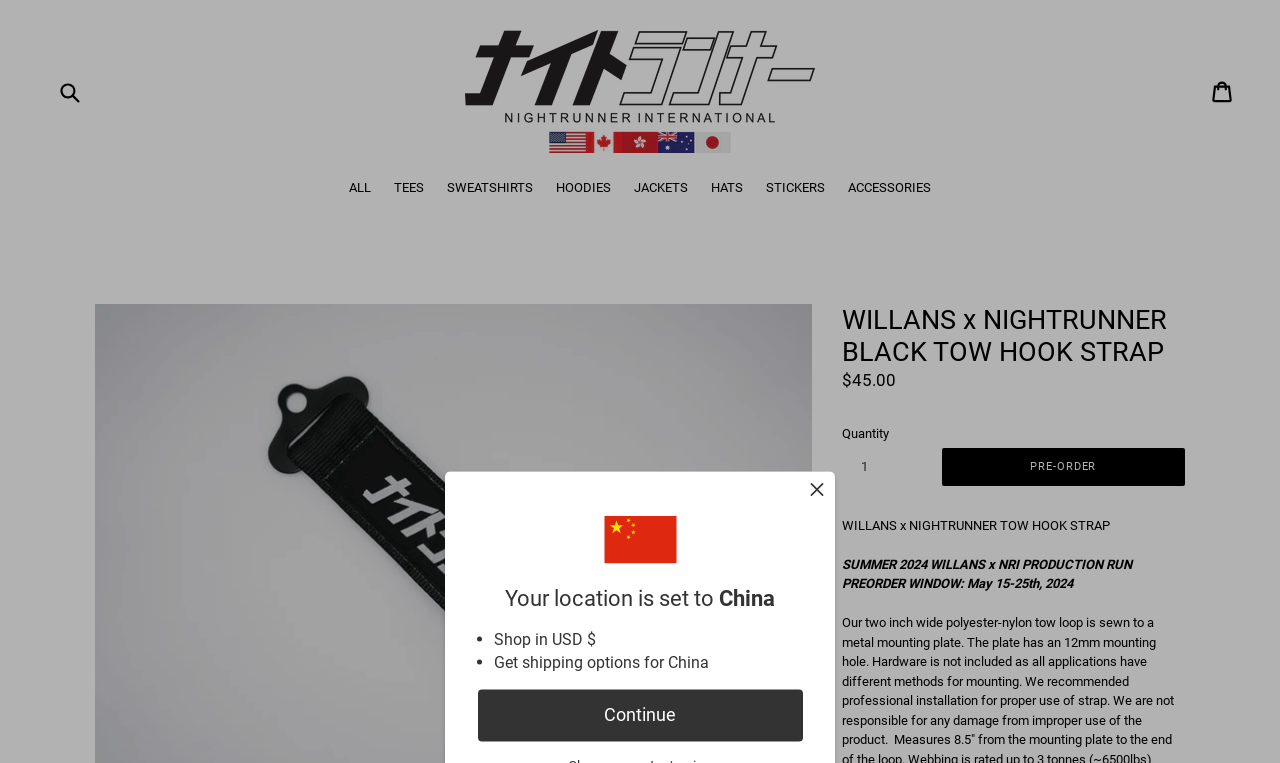Please find the bounding box coordinates of the section that needs to be clicked to achieve this instruction: "View cart".

[0.947, 0.09, 0.965, 0.15]